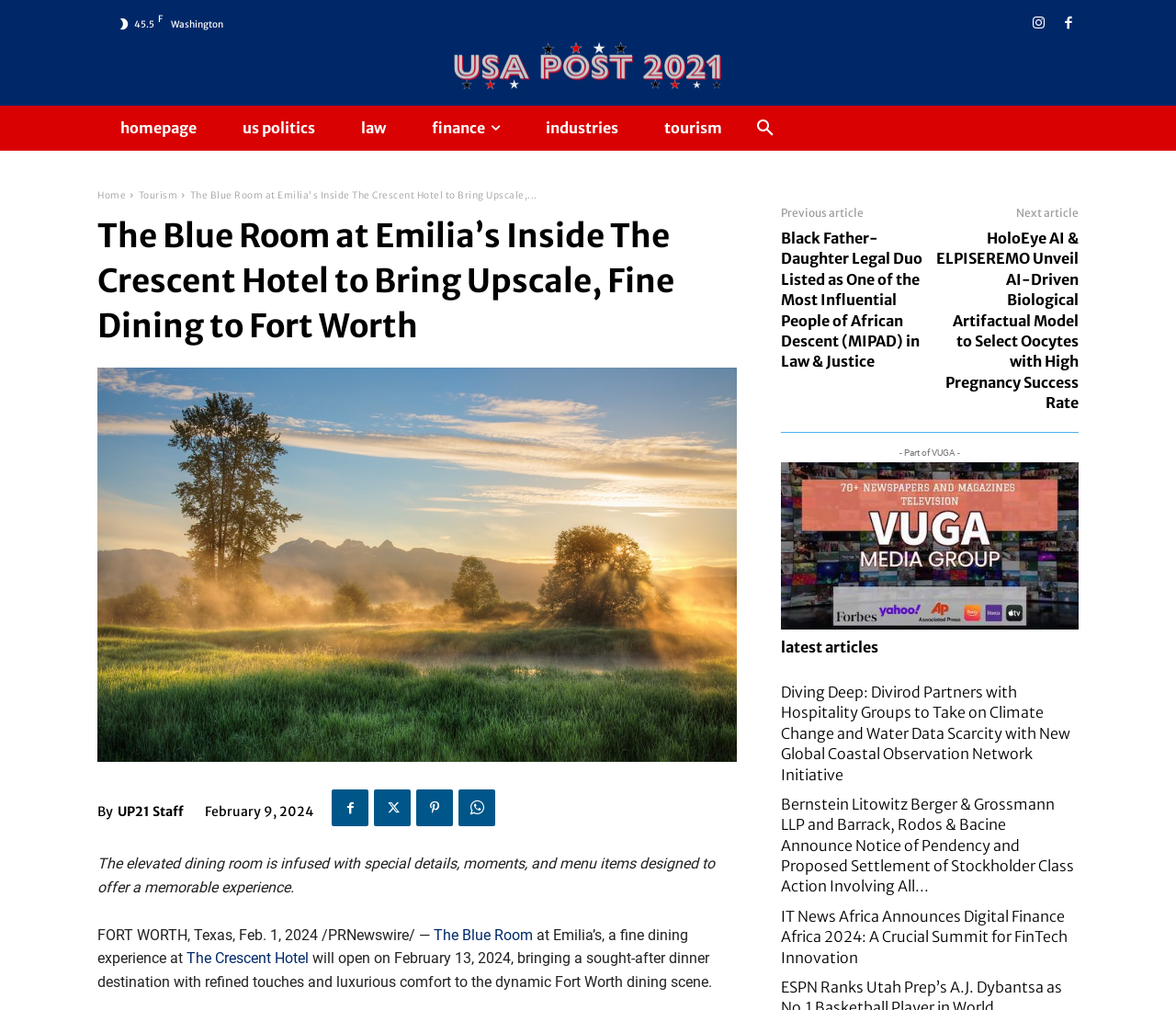Can you find the bounding box coordinates of the area I should click to execute the following instruction: "View latest articles"?

[0.664, 0.632, 0.747, 0.65]